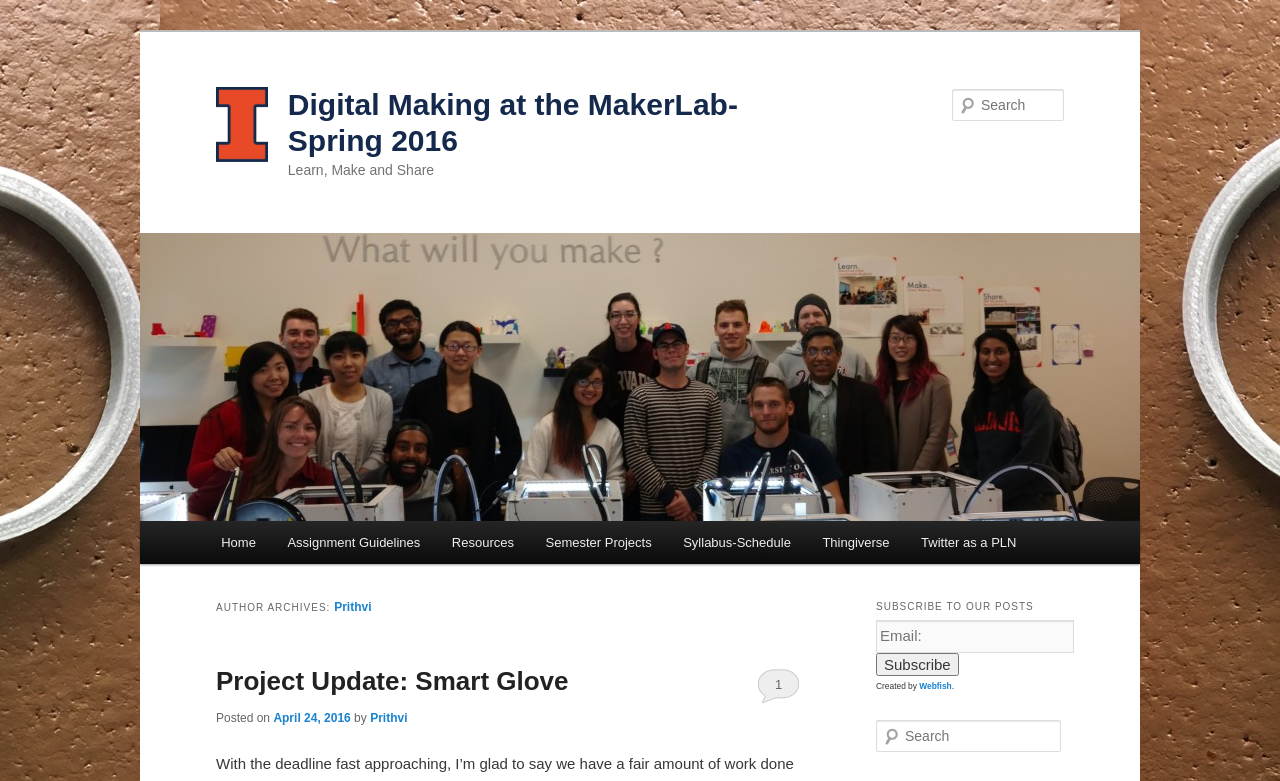How many links are there in the main menu?
Refer to the image and give a detailed answer to the query.

The main menu is located at the top of the page, and it contains links to 'Home', 'Assignment Guidelines', 'Resources', 'Semester Projects', 'Syllabus-Schedule', 'Thingiverse', and 'Twitter as a PLN'. Therefore, there are 7 links in the main menu.